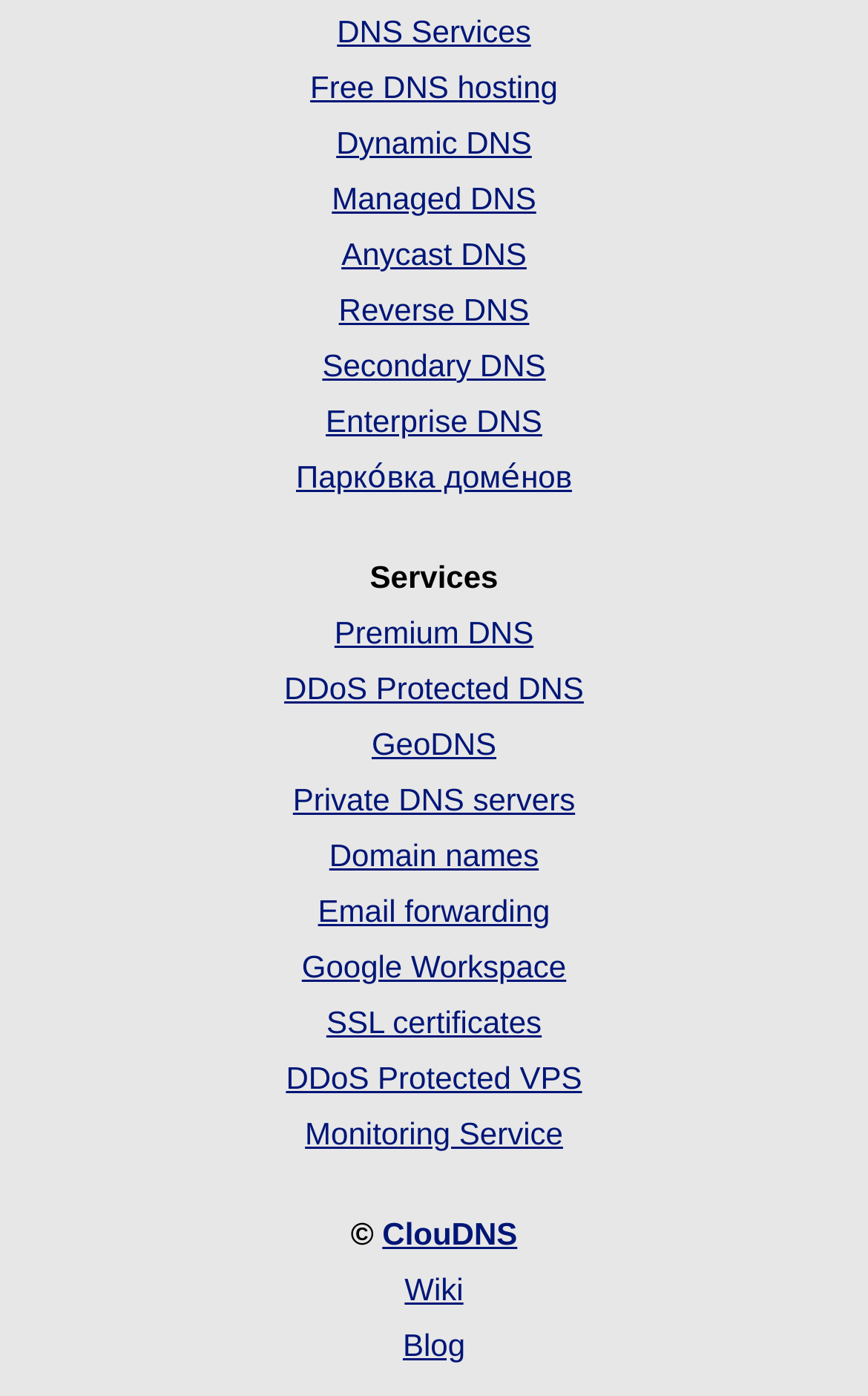Please provide the bounding box coordinates for the element that needs to be clicked to perform the following instruction: "Explore premium DNS options". The coordinates should be given as four float numbers between 0 and 1, i.e., [left, top, right, bottom].

[0.385, 0.44, 0.615, 0.466]